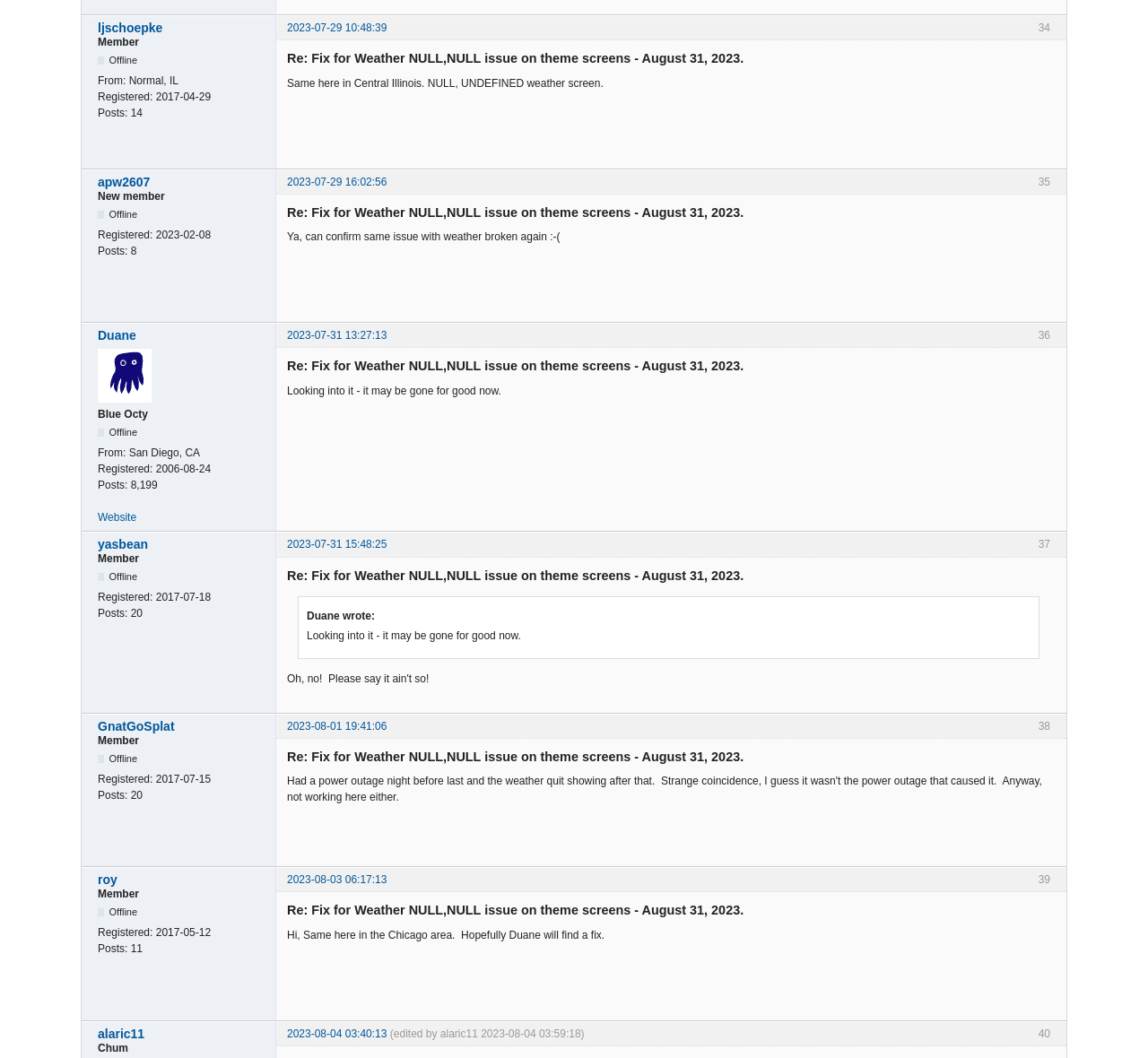Use a single word or phrase to answer the following:
What is the topic of discussion in this thread?

Fix for Weather NULL,NULL issue